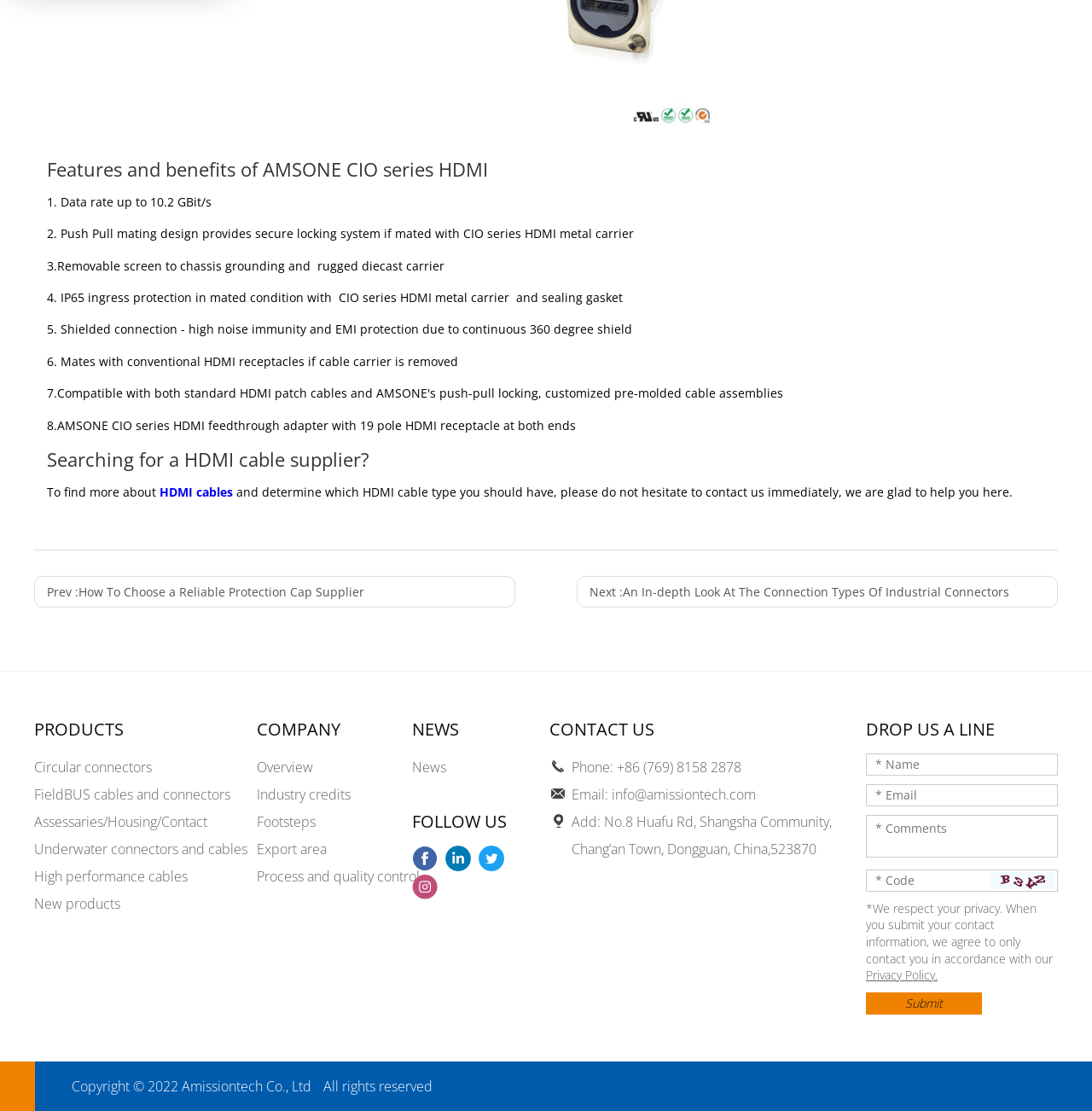What is the phone number of the company?
Using the image as a reference, answer with just one word or a short phrase.

+86 (769) 8158 2878